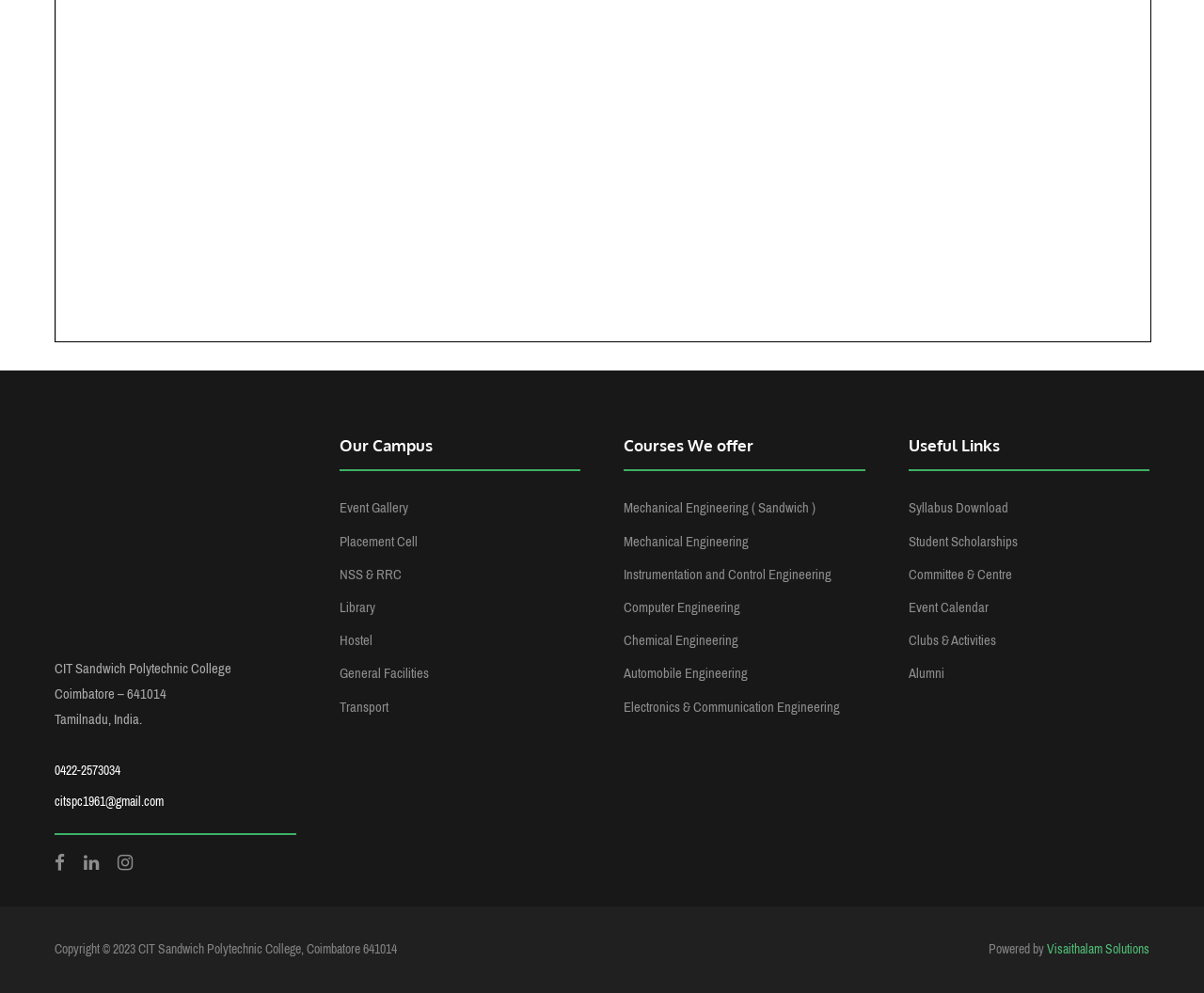Can you determine the bounding box coordinates of the area that needs to be clicked to fulfill the following instruction: "Visit Alumni page"?

[0.754, 0.665, 0.784, 0.692]